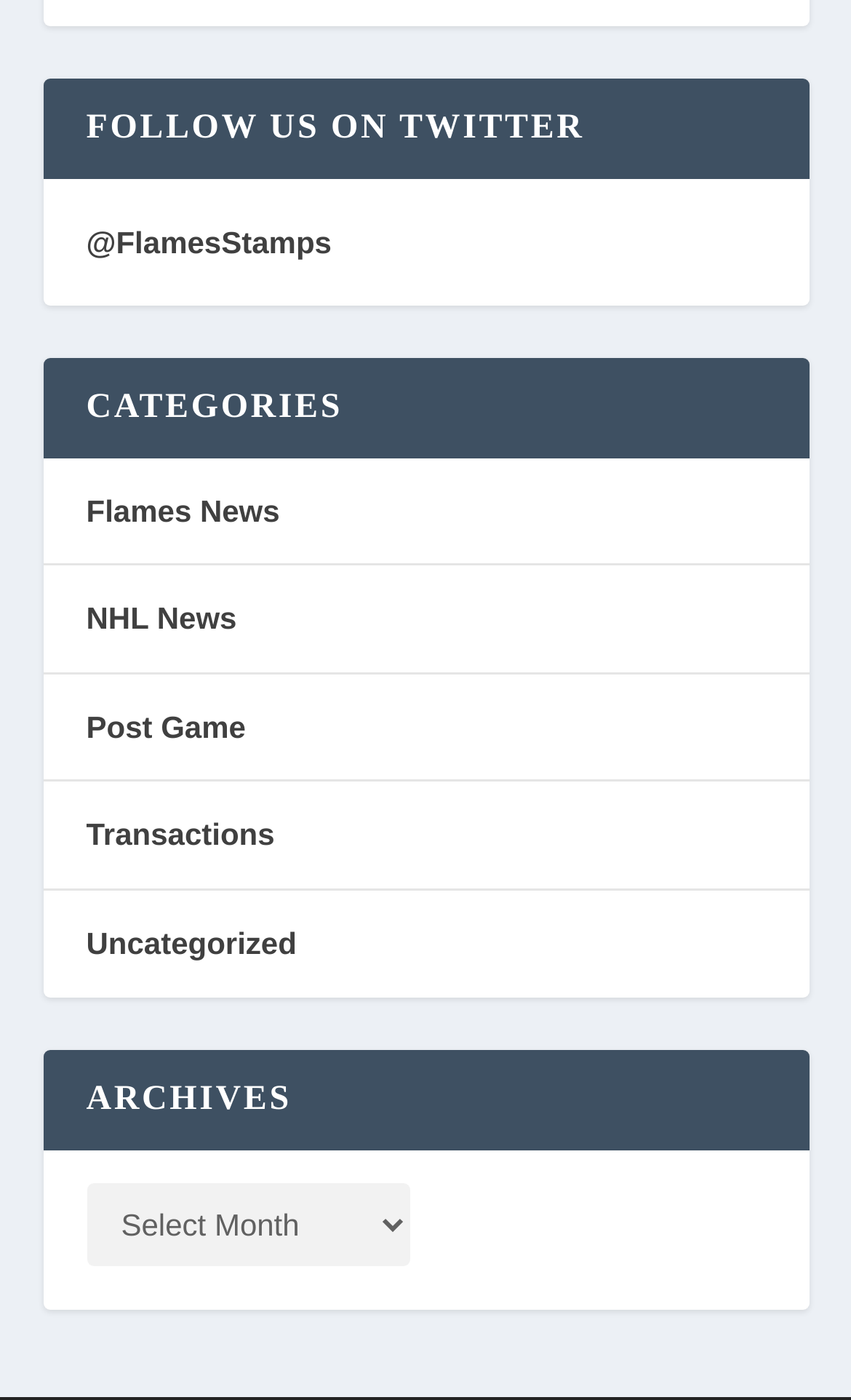How many links are under the 'CATEGORIES' heading?
Respond to the question with a single word or phrase according to the image.

5